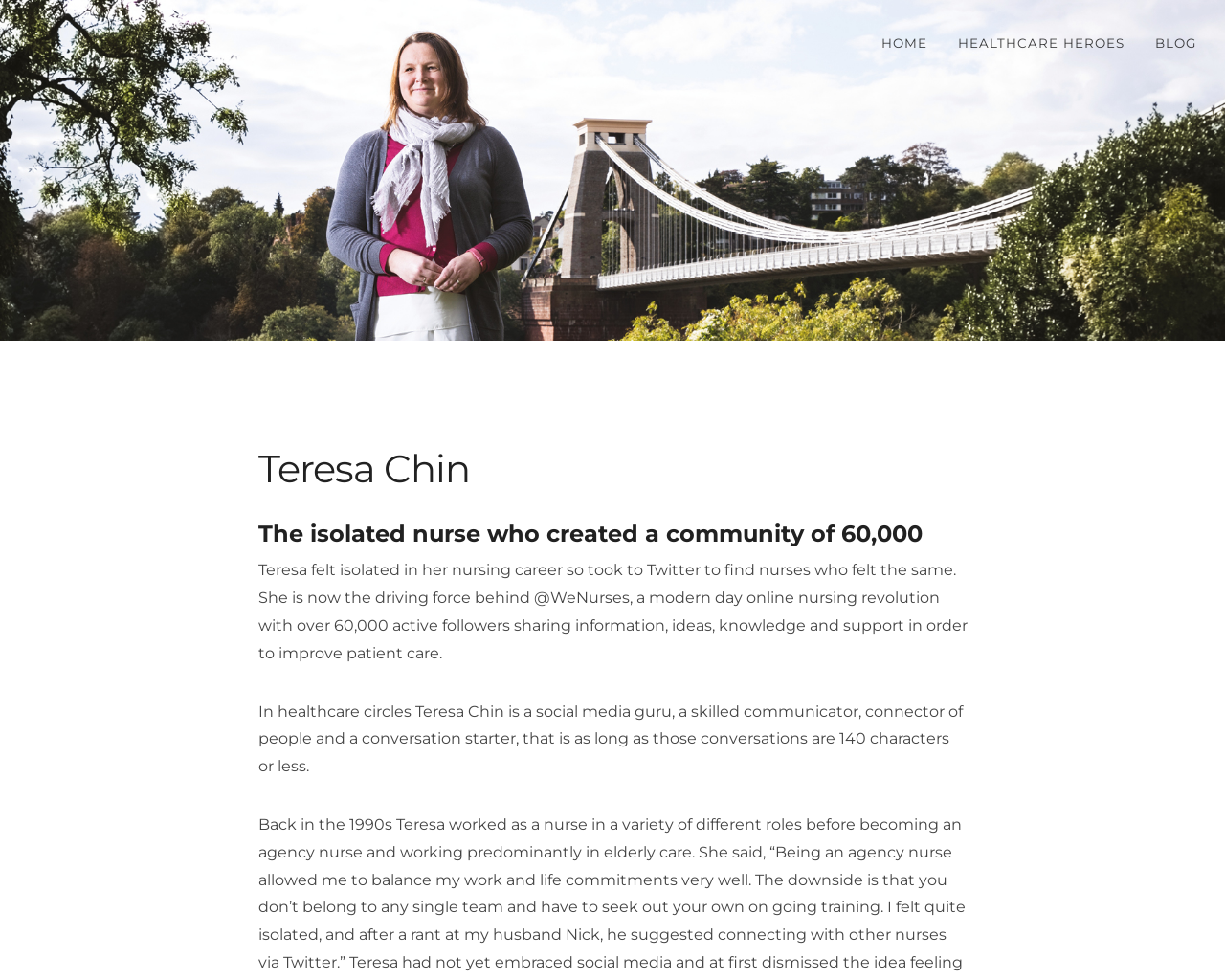What is the character limit of the conversations started by Teresa Chin?
Using the image as a reference, answer the question with a short word or phrase.

140 characters